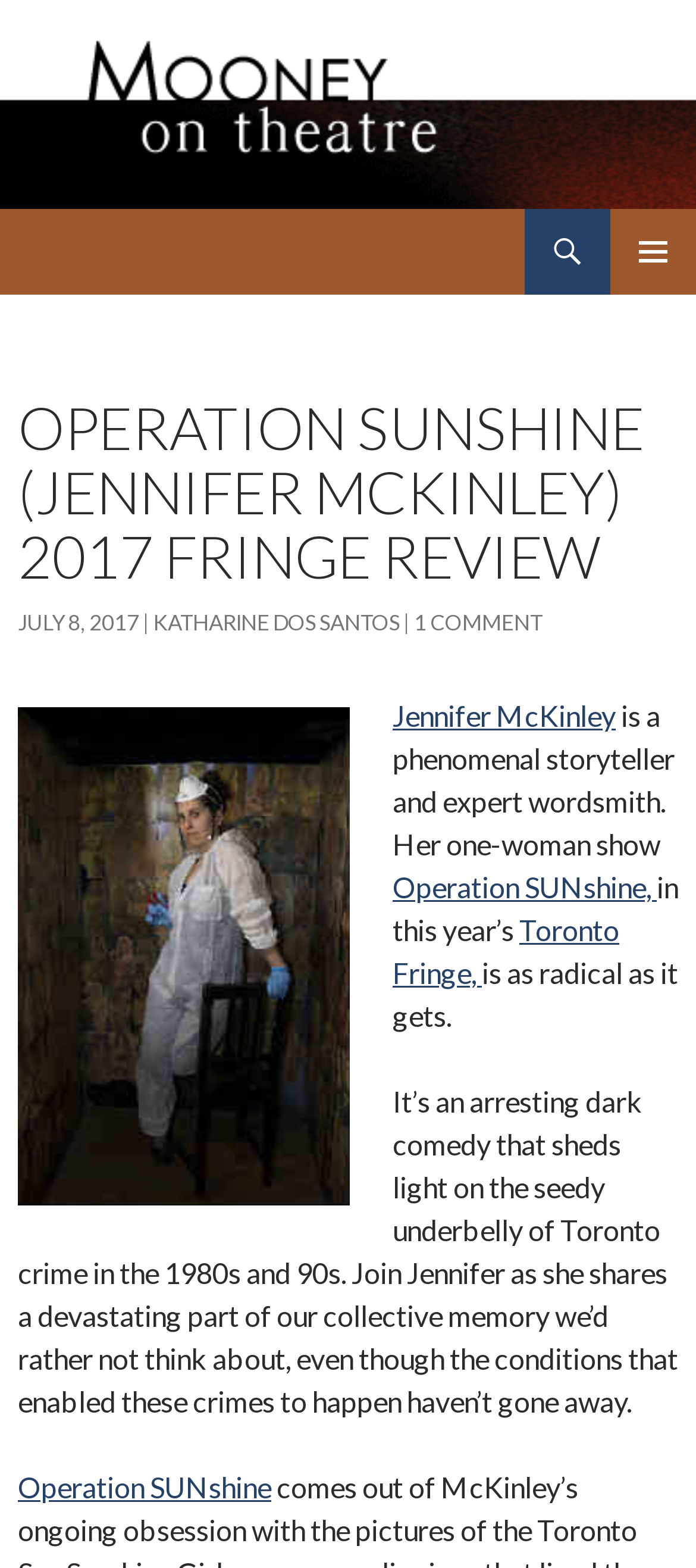Identify the bounding box of the UI element that matches this description: "alt="Mooney on Theatre logo"".

[0.0, 0.053, 0.6, 0.075]